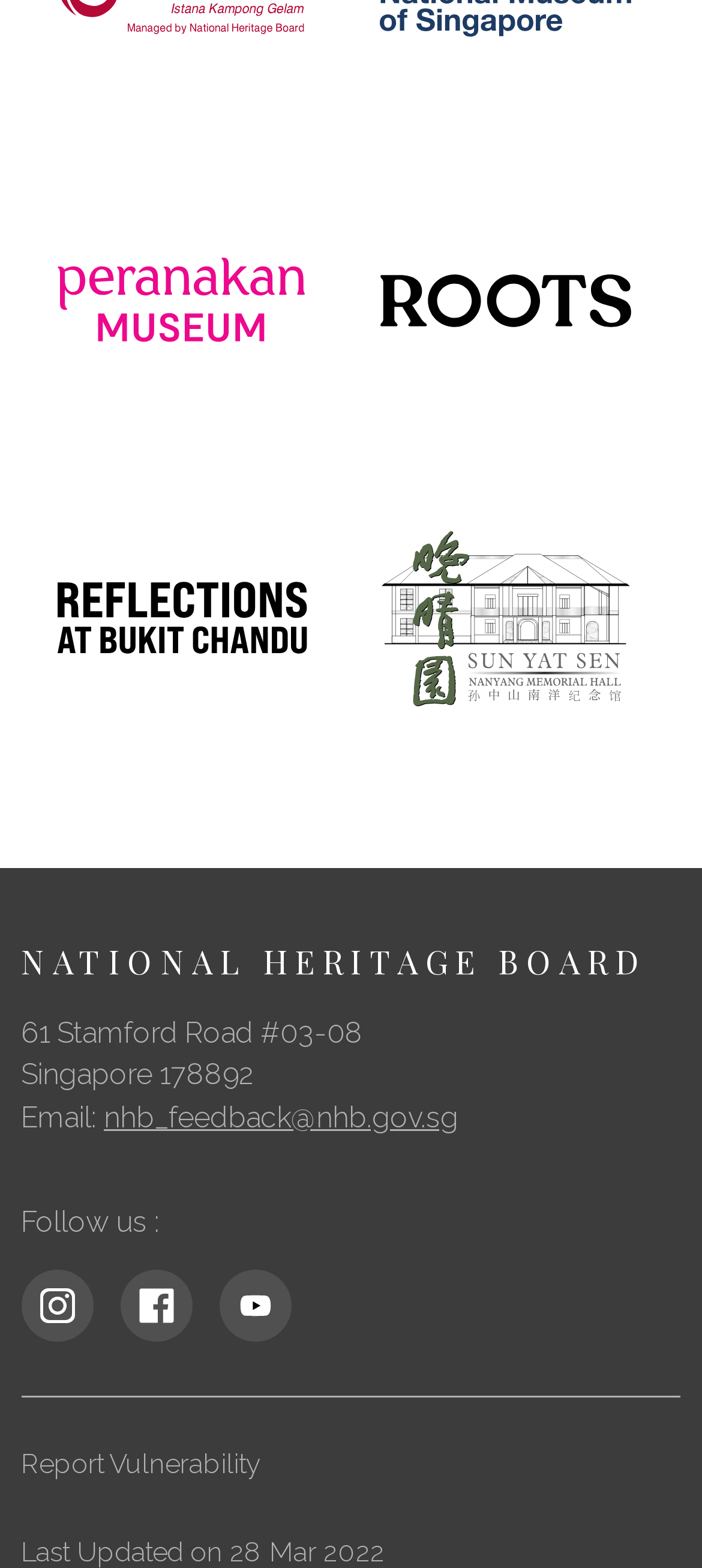Respond with a single word or phrase for the following question: 
What is the name of the museum shown in the first image?

Peranakan Museum